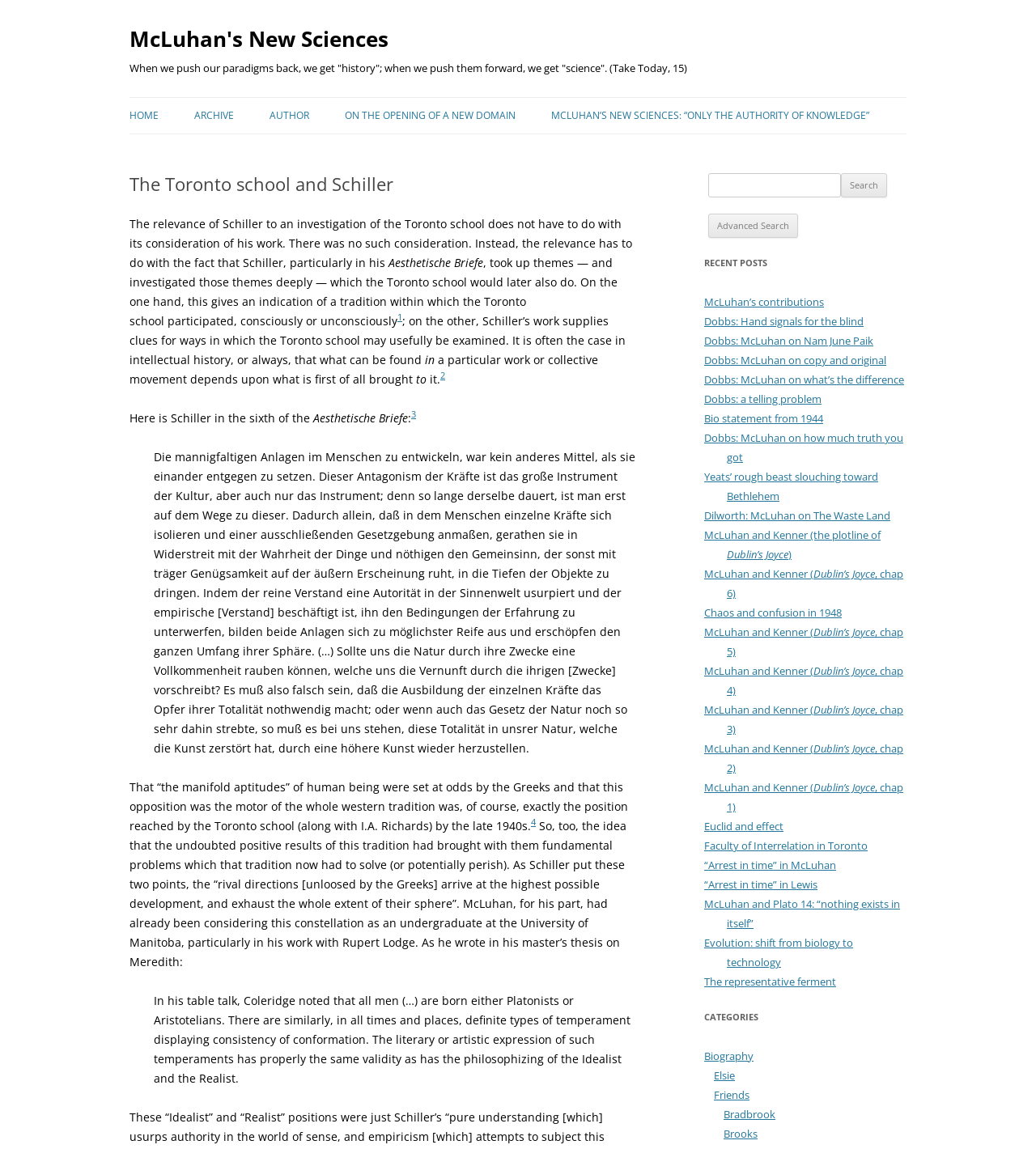Pinpoint the bounding box coordinates of the clickable area necessary to execute the following instruction: "View 'RECENT POSTS'". The coordinates should be given as four float numbers between 0 and 1, namely [left, top, right, bottom].

[0.702, 0.221, 0.875, 0.237]